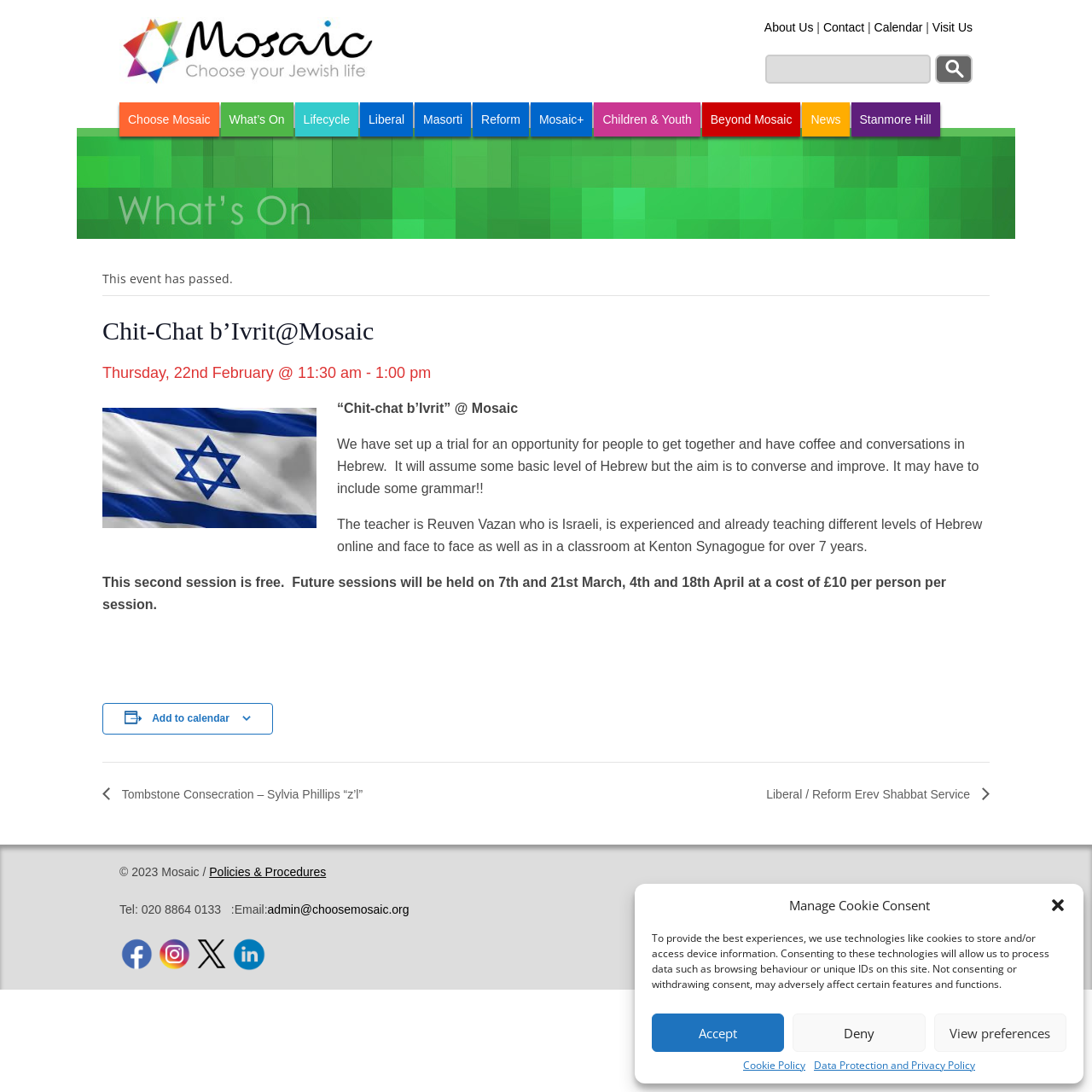Kindly provide the bounding box coordinates of the section you need to click on to fulfill the given instruction: "Add the event to calendar".

[0.139, 0.652, 0.21, 0.663]